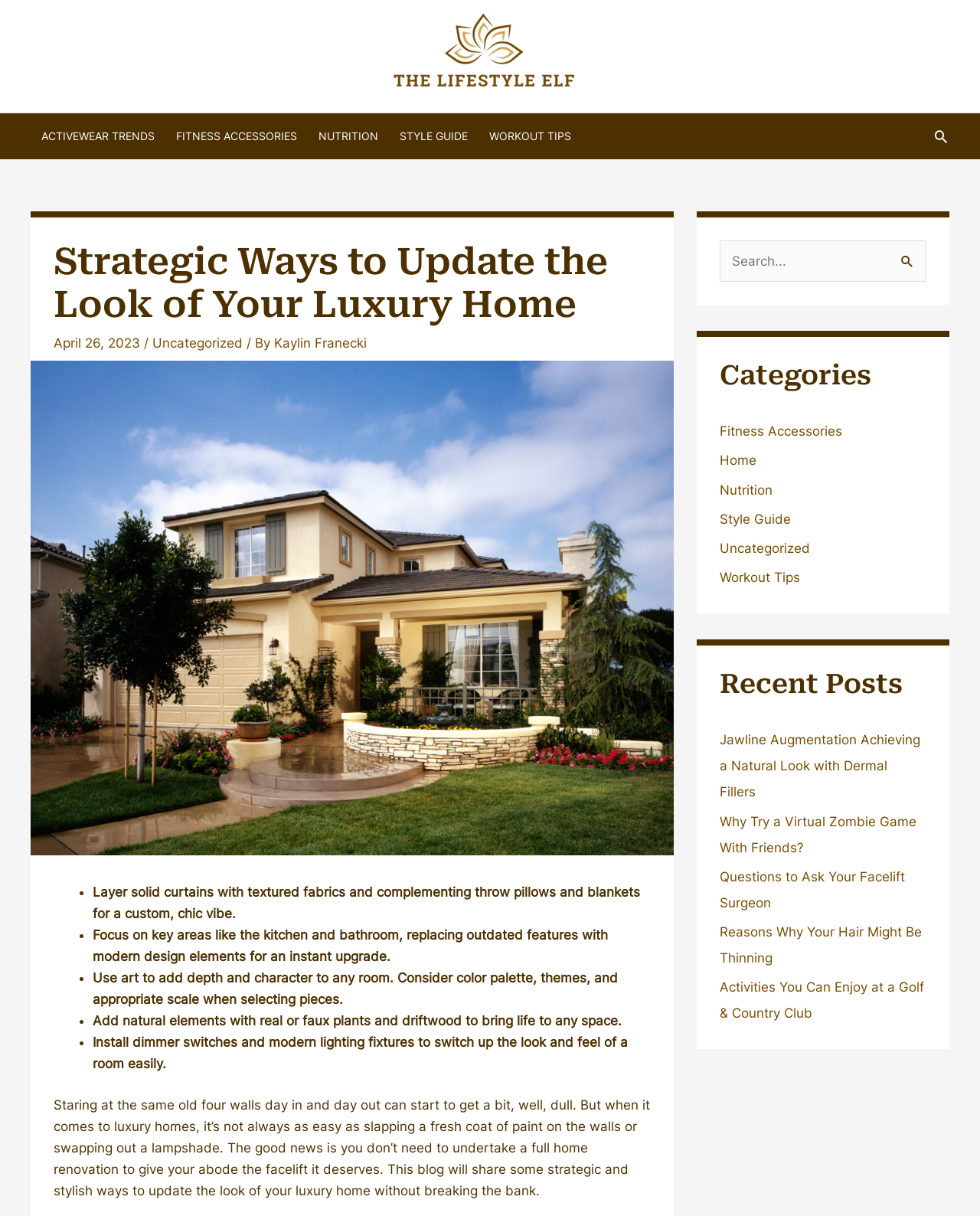Identify and provide the bounding box for the element described by: "parent_node: Search for: name="s" placeholder="Search..."".

[0.734, 0.198, 0.945, 0.232]